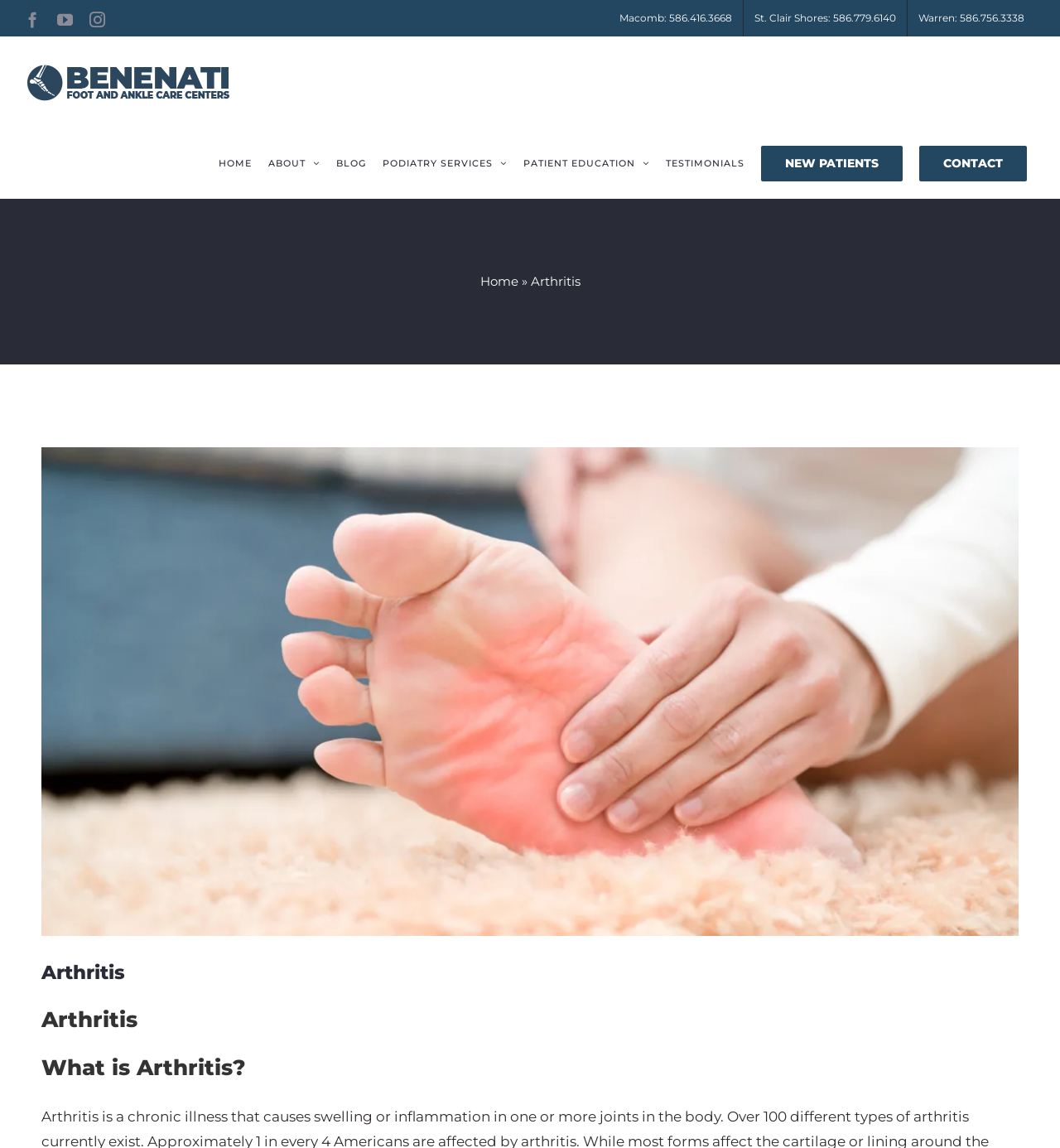Ascertain the bounding box coordinates for the UI element detailed here: "BLOG". The coordinates should be provided as [left, top, right, bottom] with each value being a float between 0 and 1.

[0.309, 0.112, 0.353, 0.172]